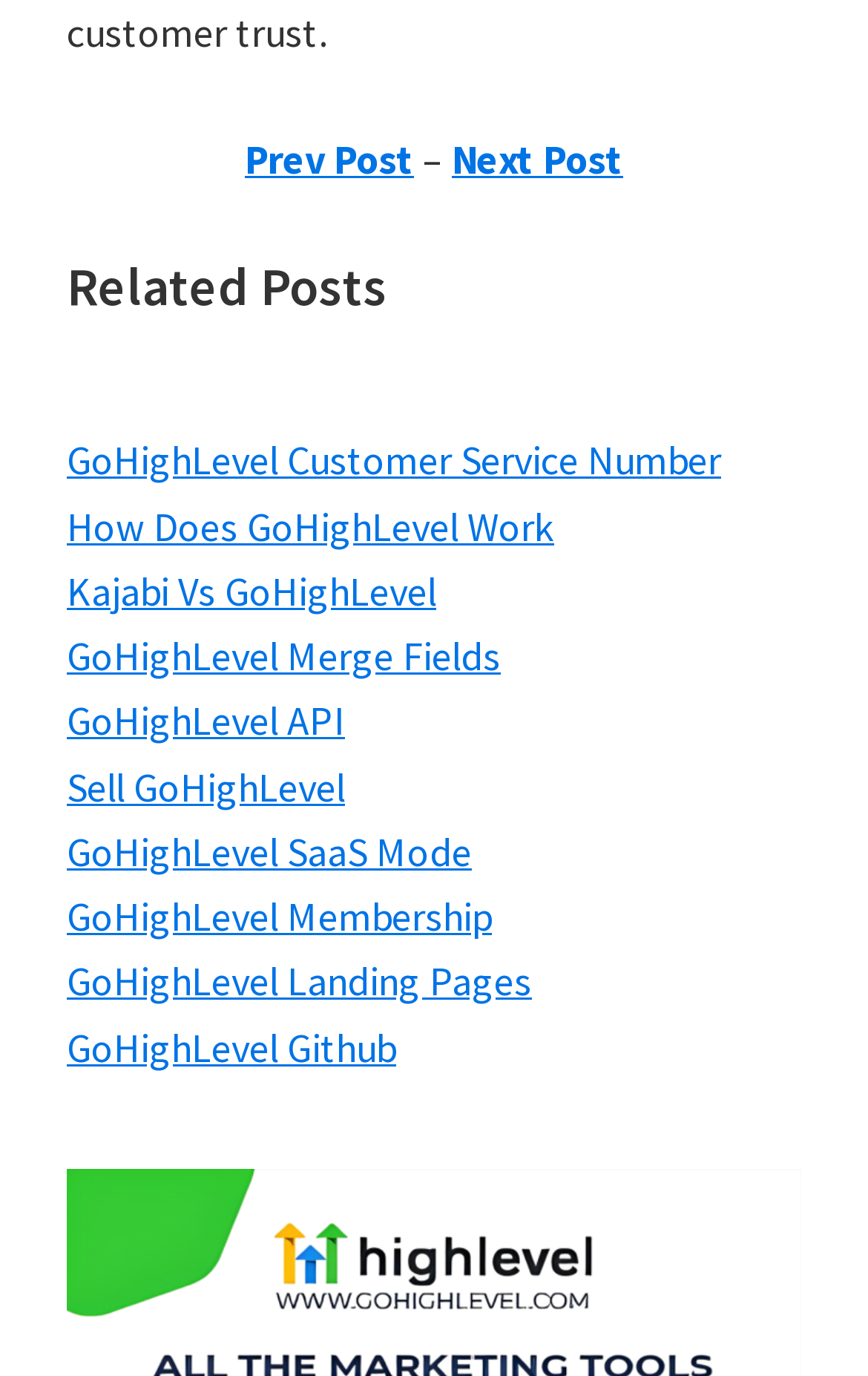Please locate the bounding box coordinates of the element that needs to be clicked to achieve the following instruction: "Read about GoHighLevel Customer Service Number". The coordinates should be four float numbers between 0 and 1, i.e., [left, top, right, bottom].

[0.077, 0.316, 0.831, 0.353]